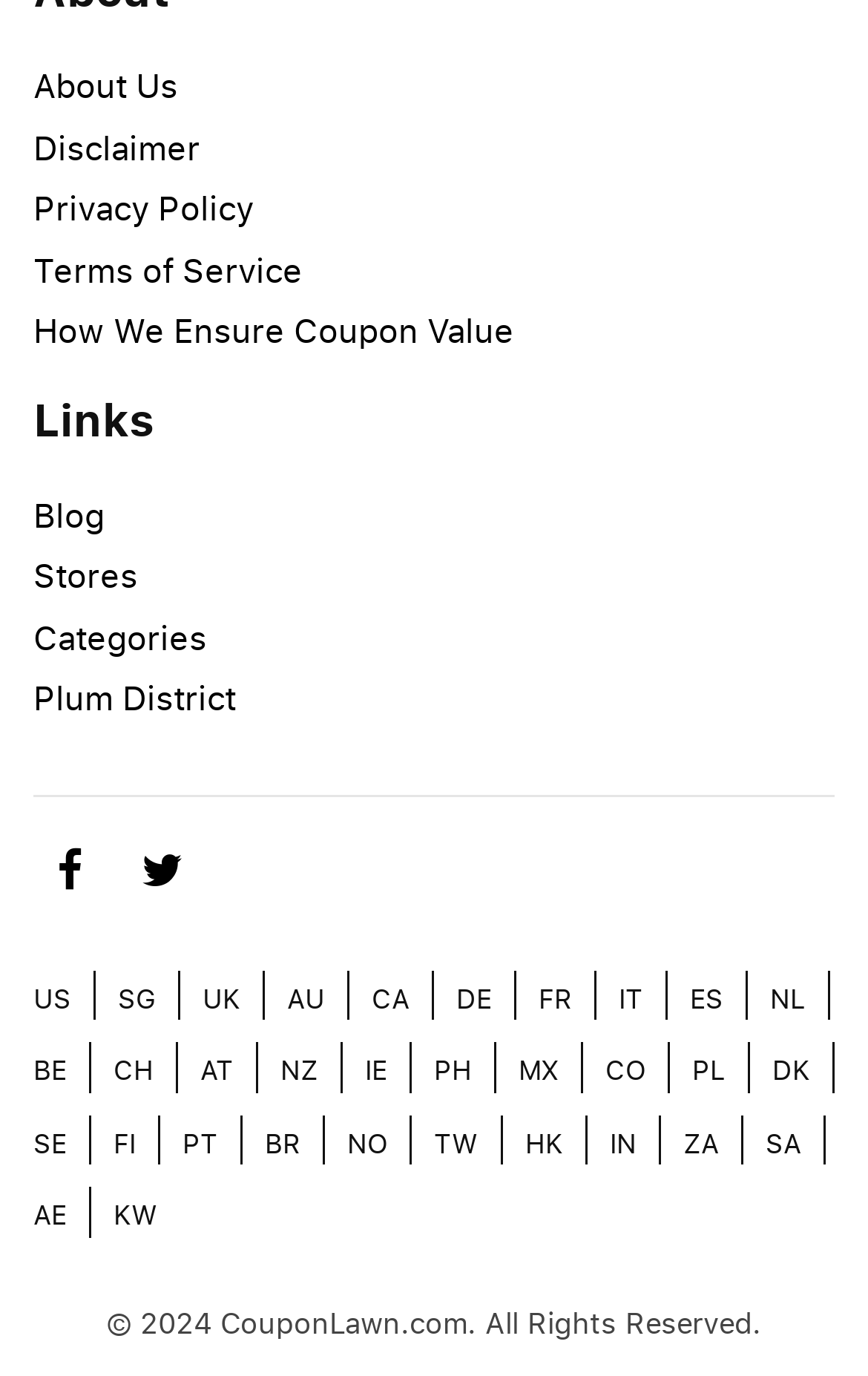Please specify the bounding box coordinates of the clickable region necessary for completing the following instruction: "Visit the Blog". The coordinates must consist of four float numbers between 0 and 1, i.e., [left, top, right, bottom].

[0.038, 0.357, 0.121, 0.39]